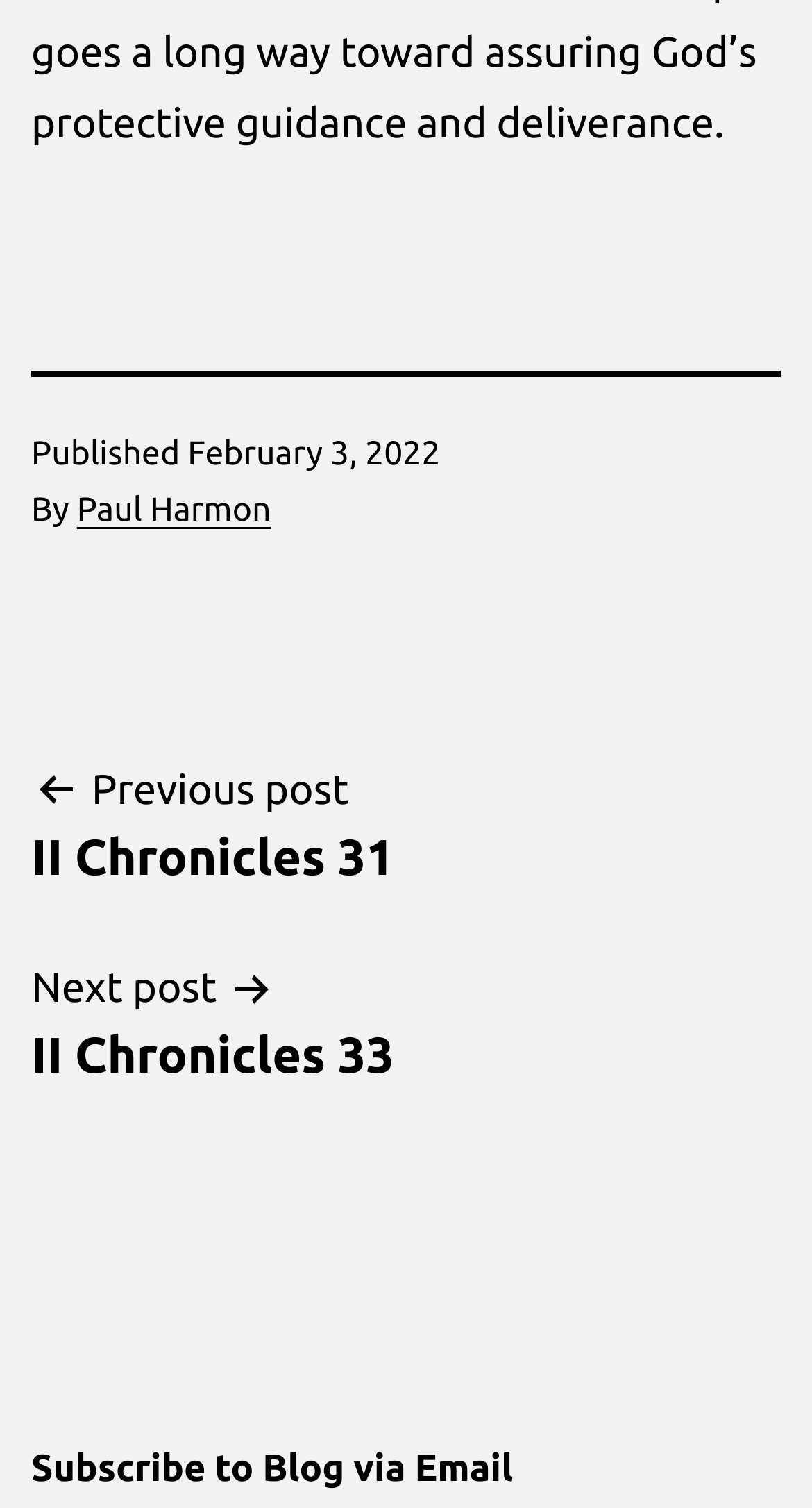What is the purpose of the section at the bottom?
Refer to the image and provide a concise answer in one word or phrase.

Subscribe to Blog via Email